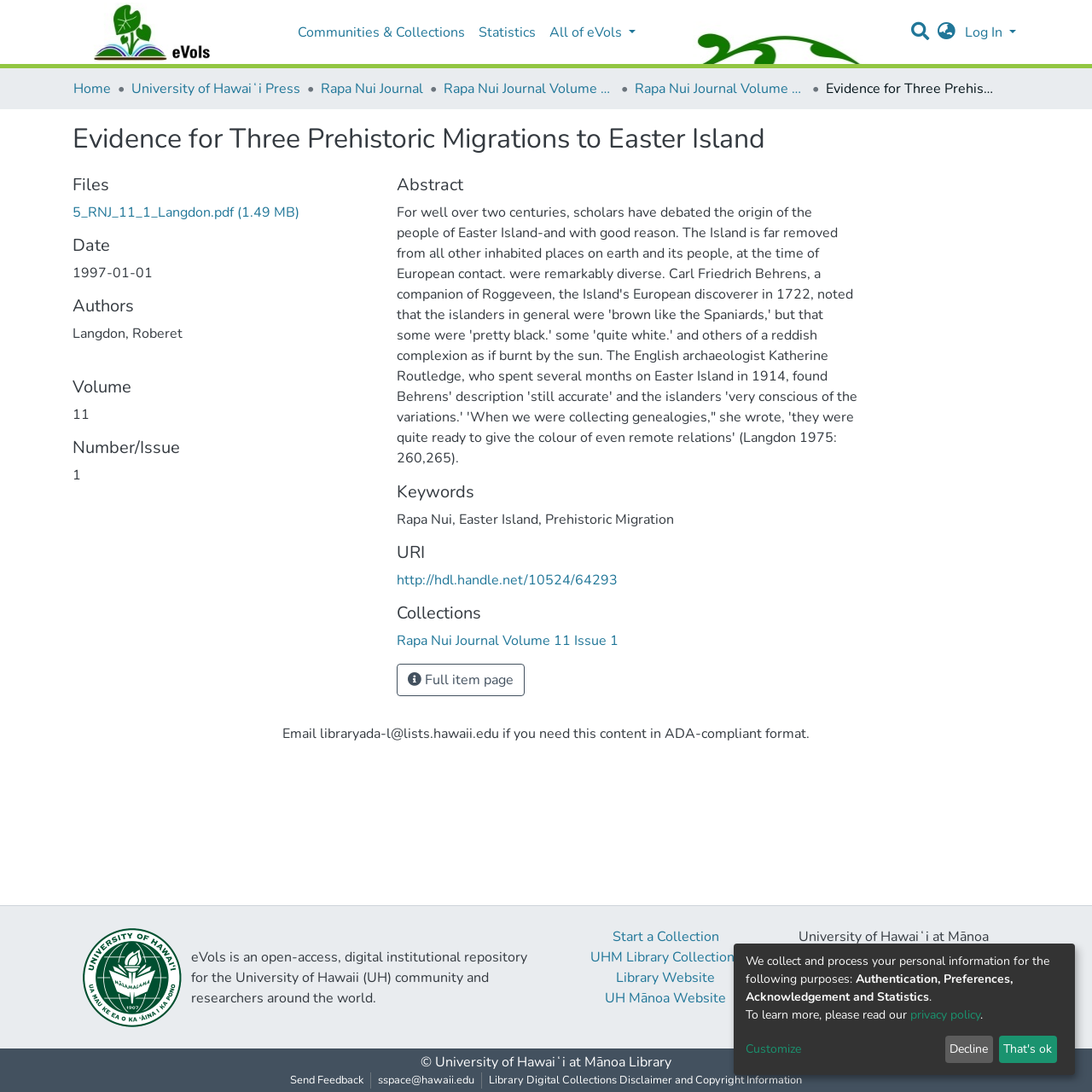Provide an in-depth caption for the contents of the webpage.

This webpage is about an academic article titled "Evidence for Three Prehistoric Migrations to Easter Island" from the Rapa Nui Journal Volume 11 Issue 1. At the top, there is a main navigation bar with links to "Communities & Collections", "Statistics", "All of eVols", and a search bar. To the right of the search bar, there is a language switch button and a "Log In" link.

Below the navigation bar, there is a breadcrumb navigation showing the path from "Home" to the current article. The article title is displayed prominently, followed by a section with links to download the article in PDF format and information about the article, including the date, authors, volume, and number/issue.

The main content of the article is divided into sections, including an abstract, keywords, and a URI. The abstract is a lengthy text that discusses the origin of the people of Easter Island. The keywords section lists "Rapa Nui" and "Prehistoric Migration". The URI section provides a link to the article's online repository.

To the right of the main content, there is a section with links to related collections and a button to view the full item page. At the bottom of the page, there is a footer with links to the University of Hawaii's library website, a collection of links to start a collection, and a copyright notice. There is also a section with information about the University of Hawaii at Manoa Library, including its address and contact information.

Additionally, there is a section with a privacy policy notice, which explains how the website collects and processes personal information. There are buttons to customize or decline the privacy policy.